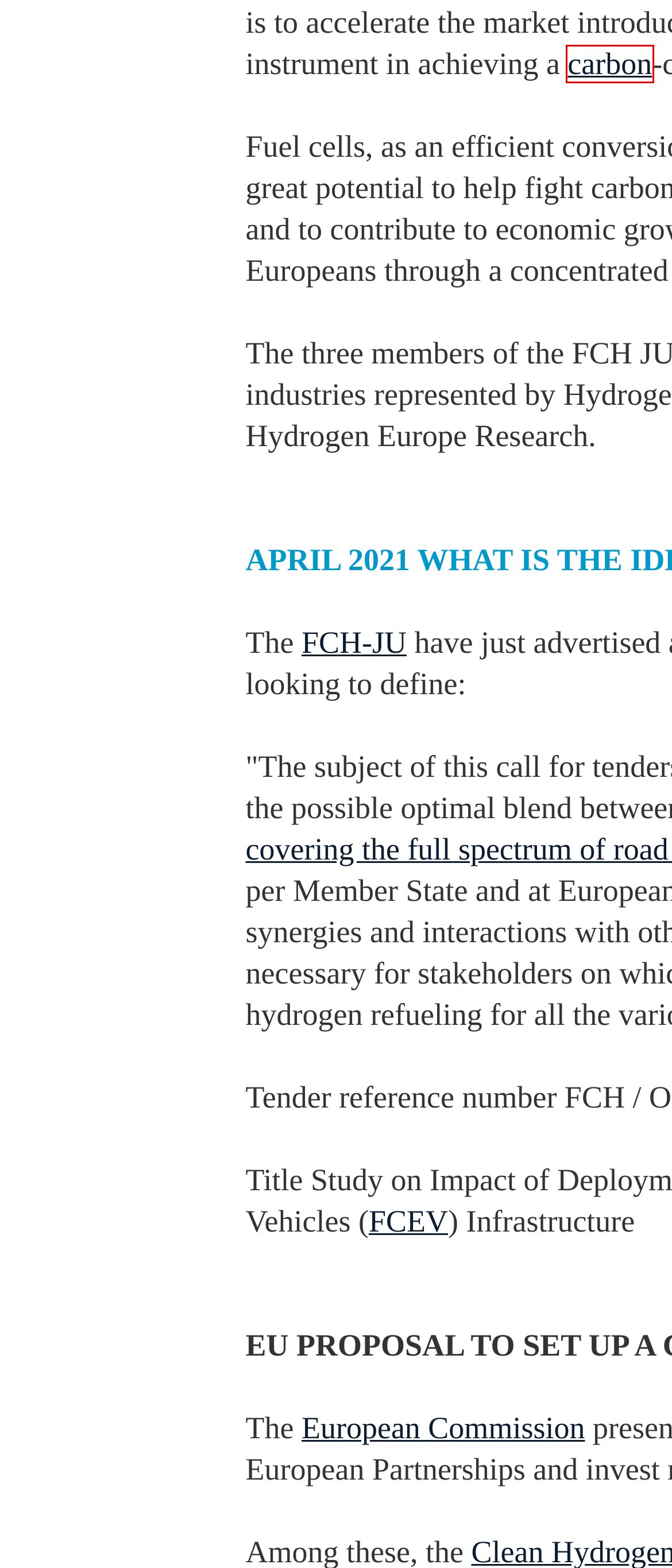You are given a screenshot of a webpage with a red rectangle bounding box. Choose the best webpage description that matches the new webpage after clicking the element in the bounding box. Here are the candidates:
A. BLUE GROWTH HOMEPAGE
B. A TO Z OF HGVs HEAVY GOODS VEHICLES ELECTRIC TRUCKS LORRIES FOR LONG RANGE HAULAGE
C. CARBON DIOXIDE CO2
D. NAZI GERMANY WAR CRIMINALS
E. ENERGY FOR WORK POWER FOR MANKIND
F. BATTERY HISTORY AND DEVELOPMENT APPLICATIONS CHARGING MANUFACTURERS WORLD WIDE A TO Z LISTING
G. G20 EUROPEAN UNION A TO Z GLOBAL WARMING TWENTY EU CHALRES MICHEL PRESIDENTS URSULA VON DER LEYEN
H. H2020 HORIZON ALL ABOUT

C